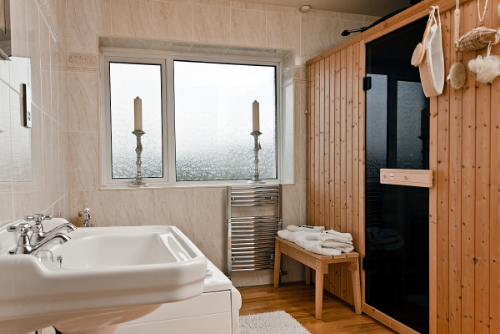What is placed on the wooden bench?
Based on the content of the image, thoroughly explain and answer the question.

According to the caption, a neatly organized stack of fluffy white towels is placed on a wooden bench, adjacent to the modern radiator.